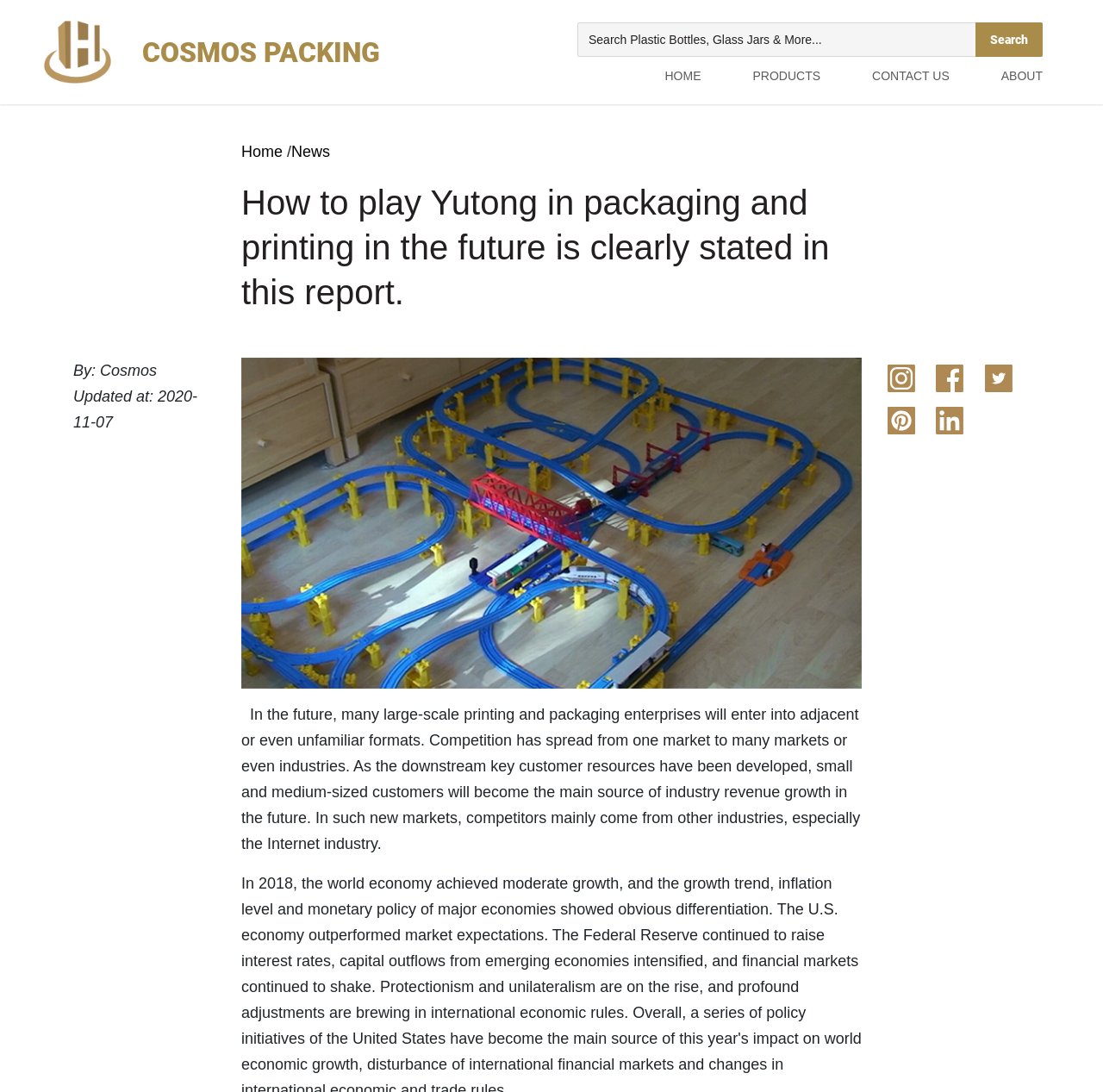Respond to the question below with a single word or phrase: What is the logo of the packaging company?

Packaging Logo